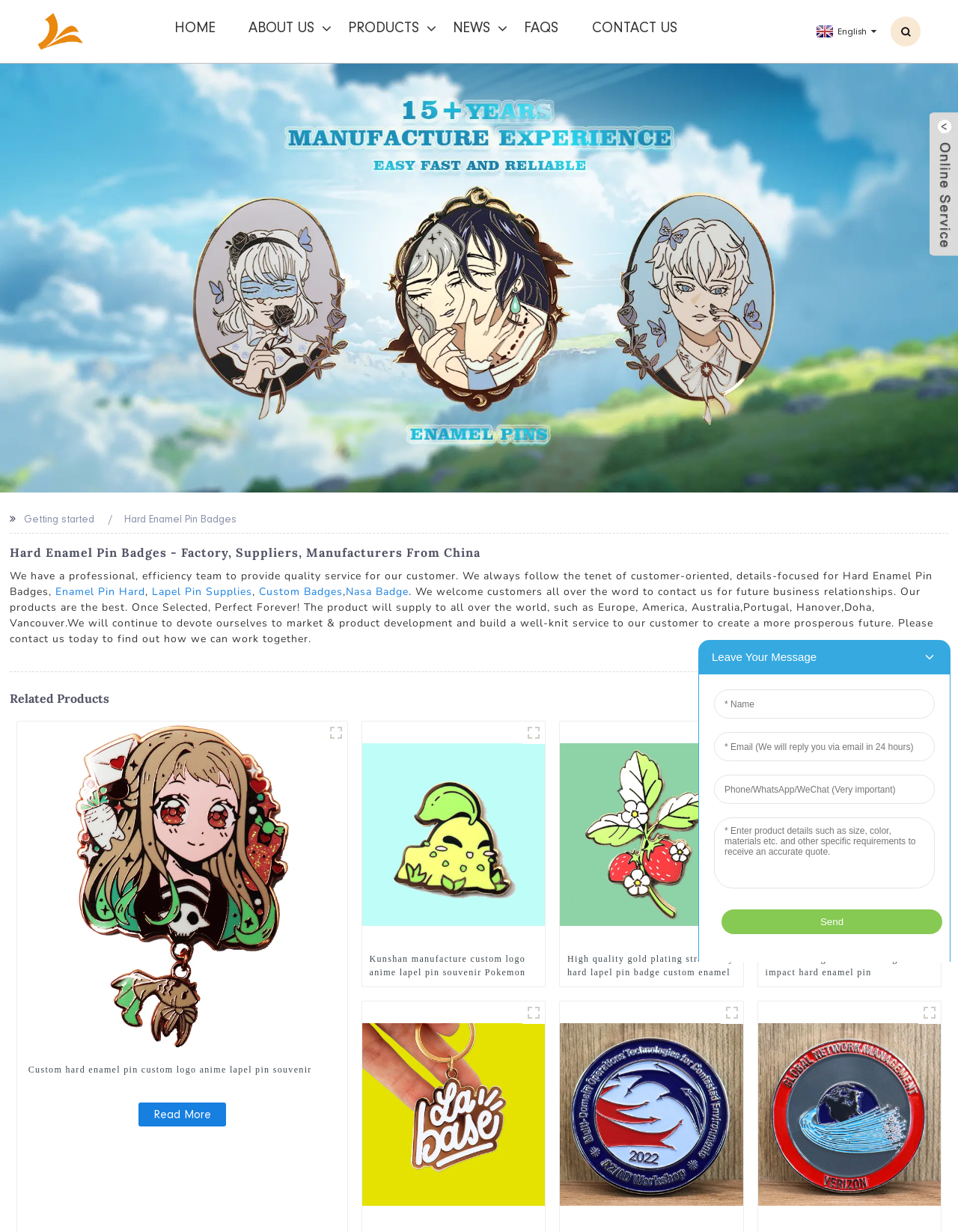Please determine the bounding box coordinates of the element's region to click in order to carry out the following instruction: "Check the 'English' language option". The coordinates should be four float numbers between 0 and 1, i.e., [left, top, right, bottom].

[0.848, 0.021, 0.915, 0.03]